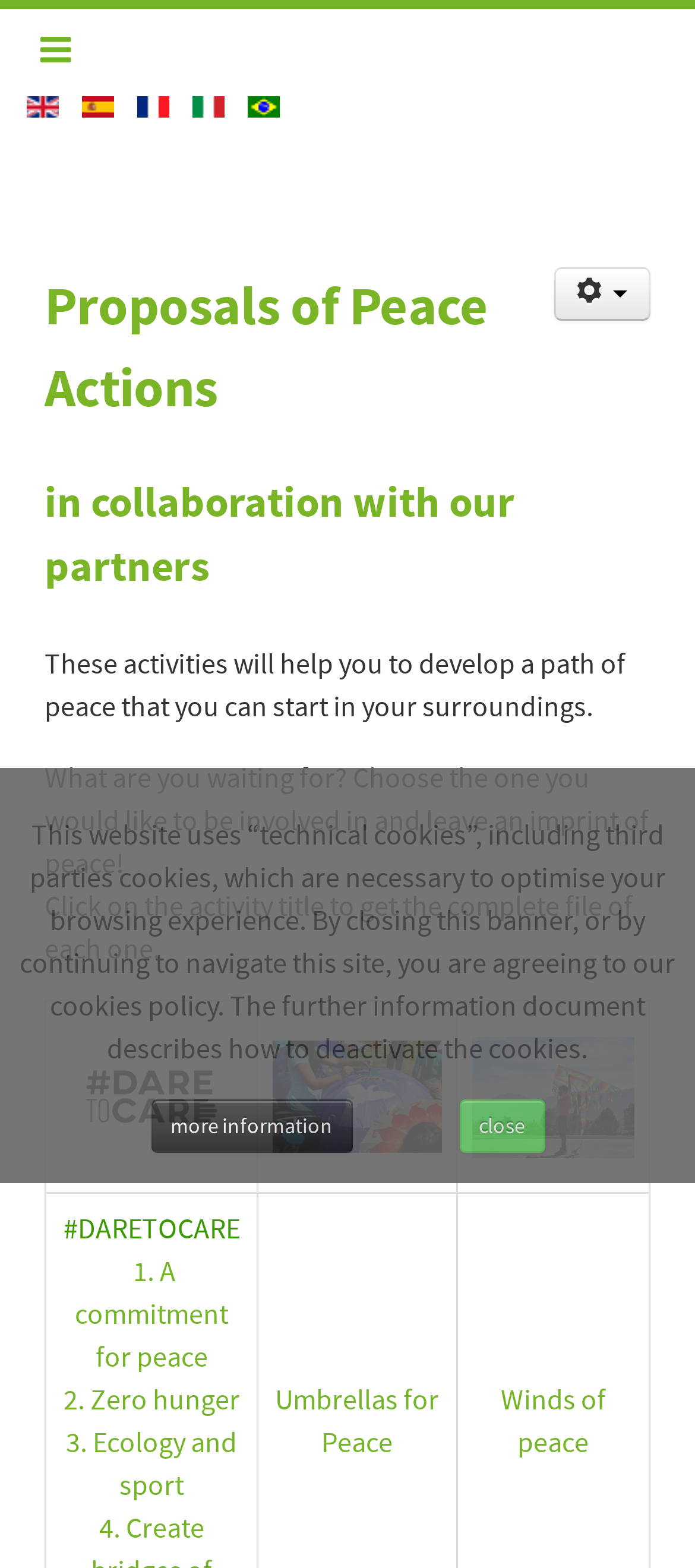What is the purpose of the activities listed? Analyze the screenshot and reply with just one word or a short phrase.

To develop a path of peace